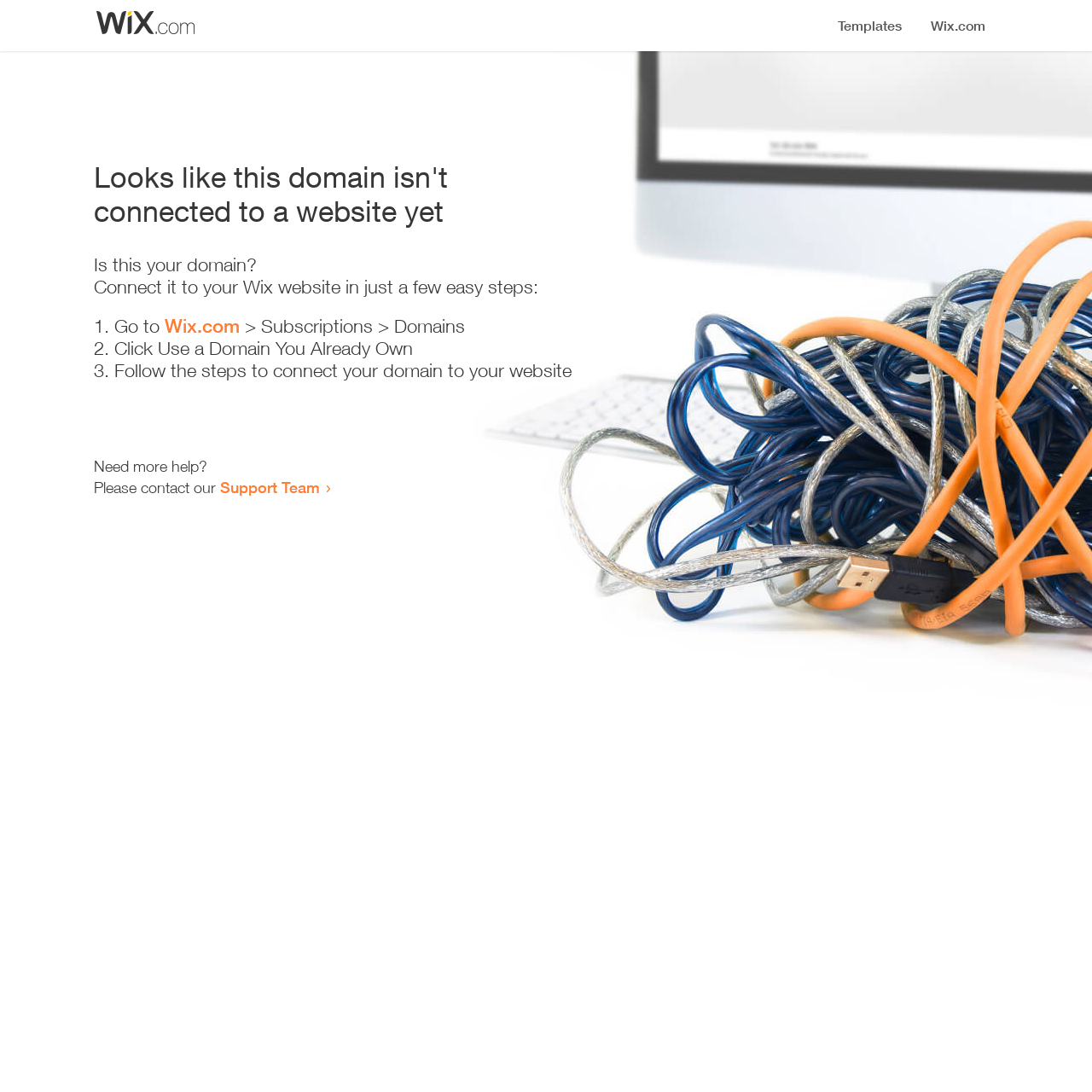Reply to the question below using a single word or brief phrase:
What is the current status of the domain?

Not connected